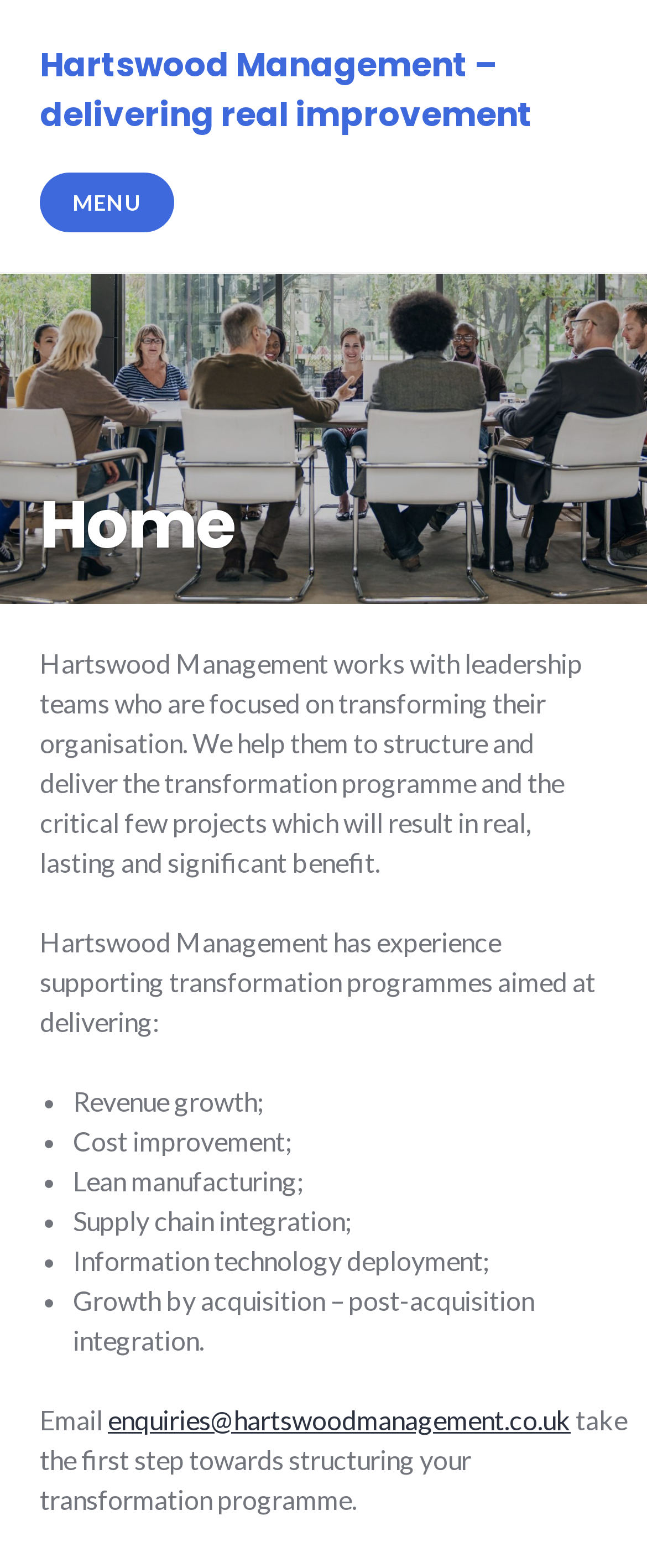Construct a thorough caption encompassing all aspects of the webpage.

The webpage is about Hartswood Management, a company that helps leadership teams transform their organizations. At the top left, there is a link to the company's name, "Hartswood Management – delivering real improvement", and a button labeled "MENU" to the right of it. Below these elements, there is a heading that reads "Home".

The main content of the page is divided into two sections. The first section describes the company's services, stating that Hartswood Management works with leadership teams to structure and deliver transformation programs and critical projects that result in real, lasting, and significant benefits. This section is followed by a list of areas where the company has experience supporting transformation programs, including revenue growth, cost improvement, lean manufacturing, supply chain integration, information technology deployment, and growth by acquisition – post-acquisition integration.

At the bottom of the page, there is a call-to-action section that encourages visitors to take the first step towards structuring their transformation program. This section includes an email address, "enquiries@hartswoodmanagement.co.uk", and a brief message.